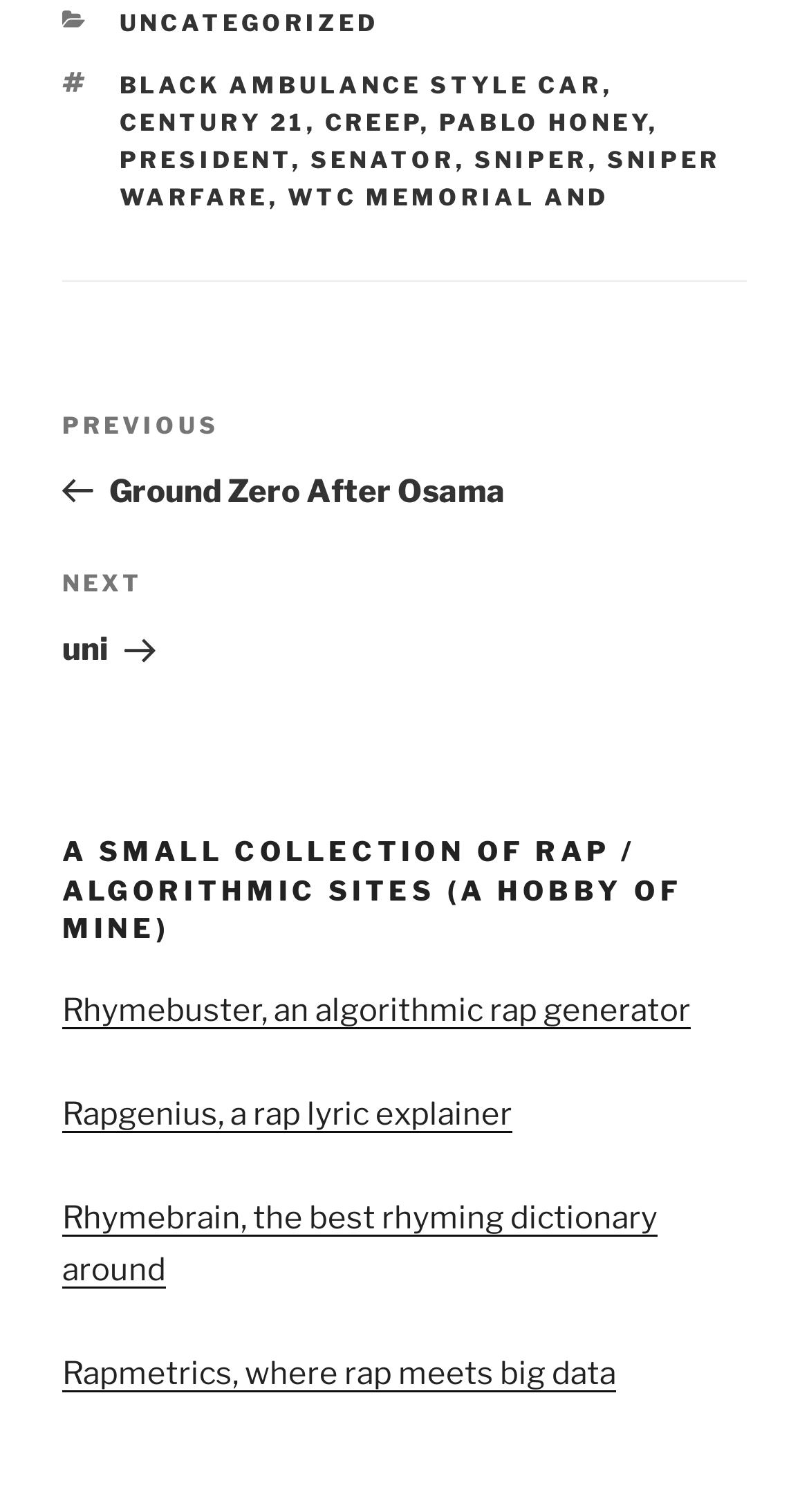Please pinpoint the bounding box coordinates for the region I should click to adhere to this instruction: "Visit the website 'Rhymebuster, an algorithmic rap generator'".

[0.077, 0.657, 0.854, 0.681]